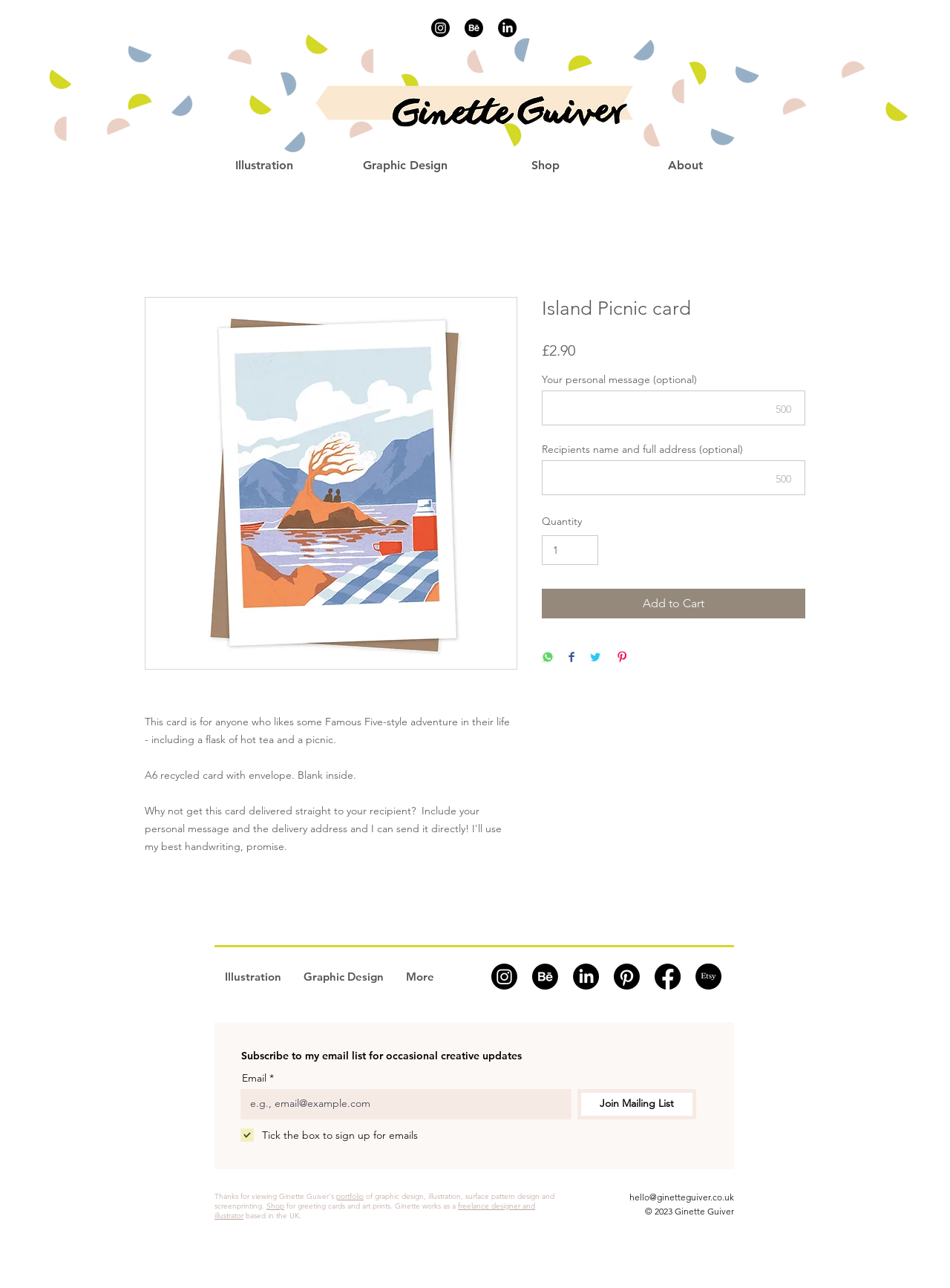Please determine the bounding box coordinates for the element with the description: "aria-label="Facebook"".

[0.689, 0.748, 0.716, 0.768]